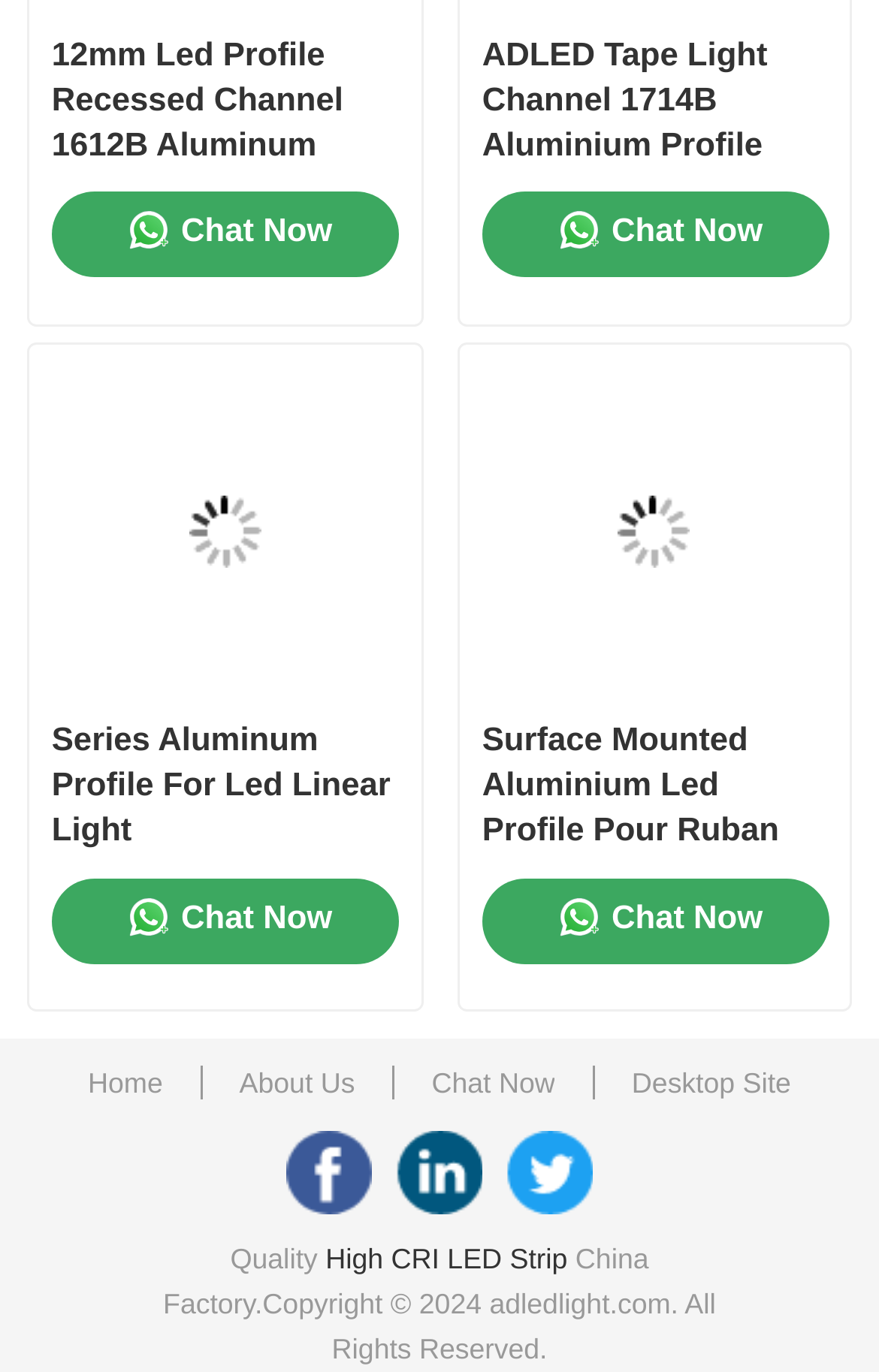What is the product name of the link with the bounding box [0.548, 0.024, 0.941, 0.123]?
Based on the image, provide a one-word or brief-phrase response.

ADLED Tape Light Channel 1714B Aluminium Profile Led Strip Light 17*14MM